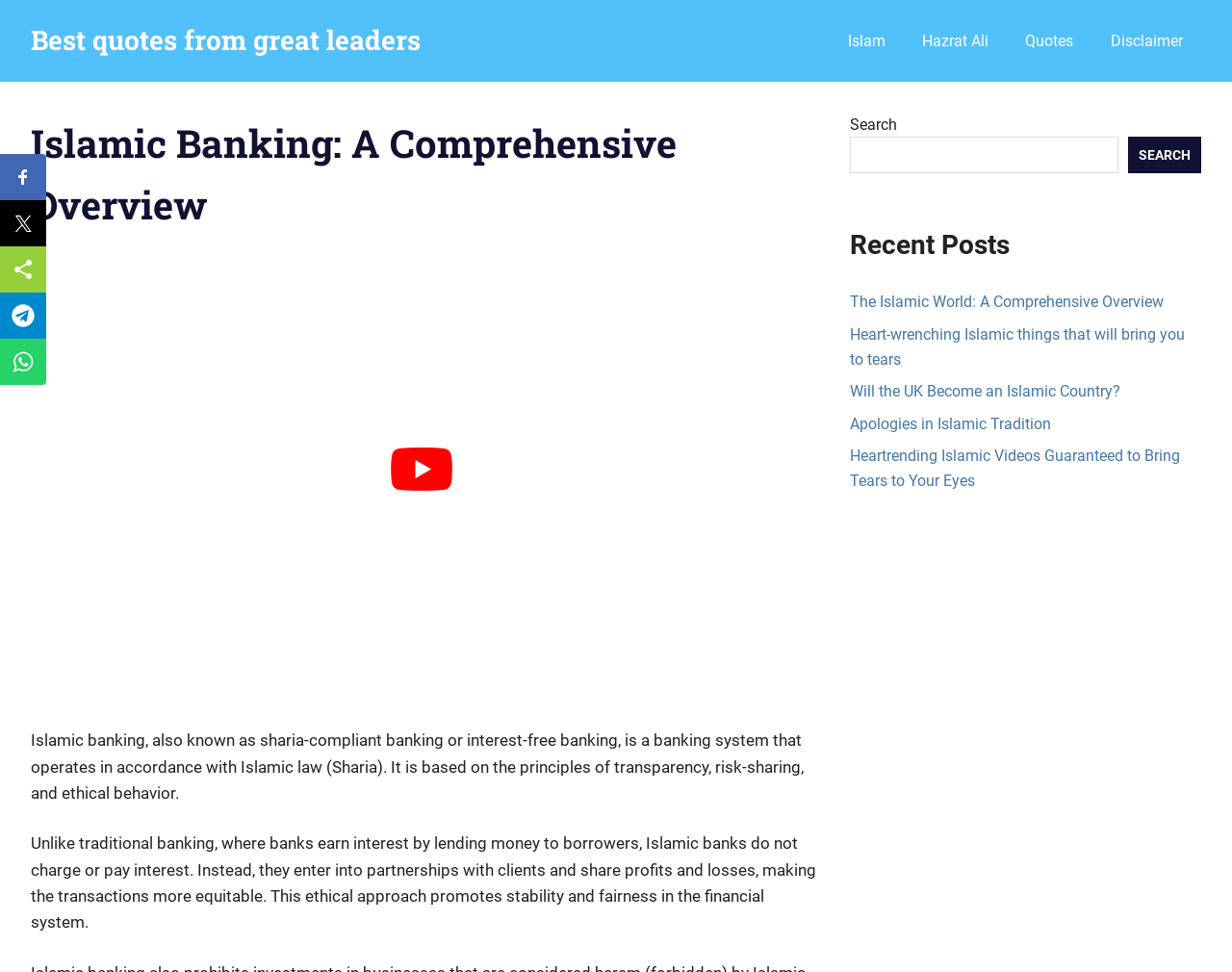Please find the main title text of this webpage.

Islamic Banking: A Comprehensive Overview